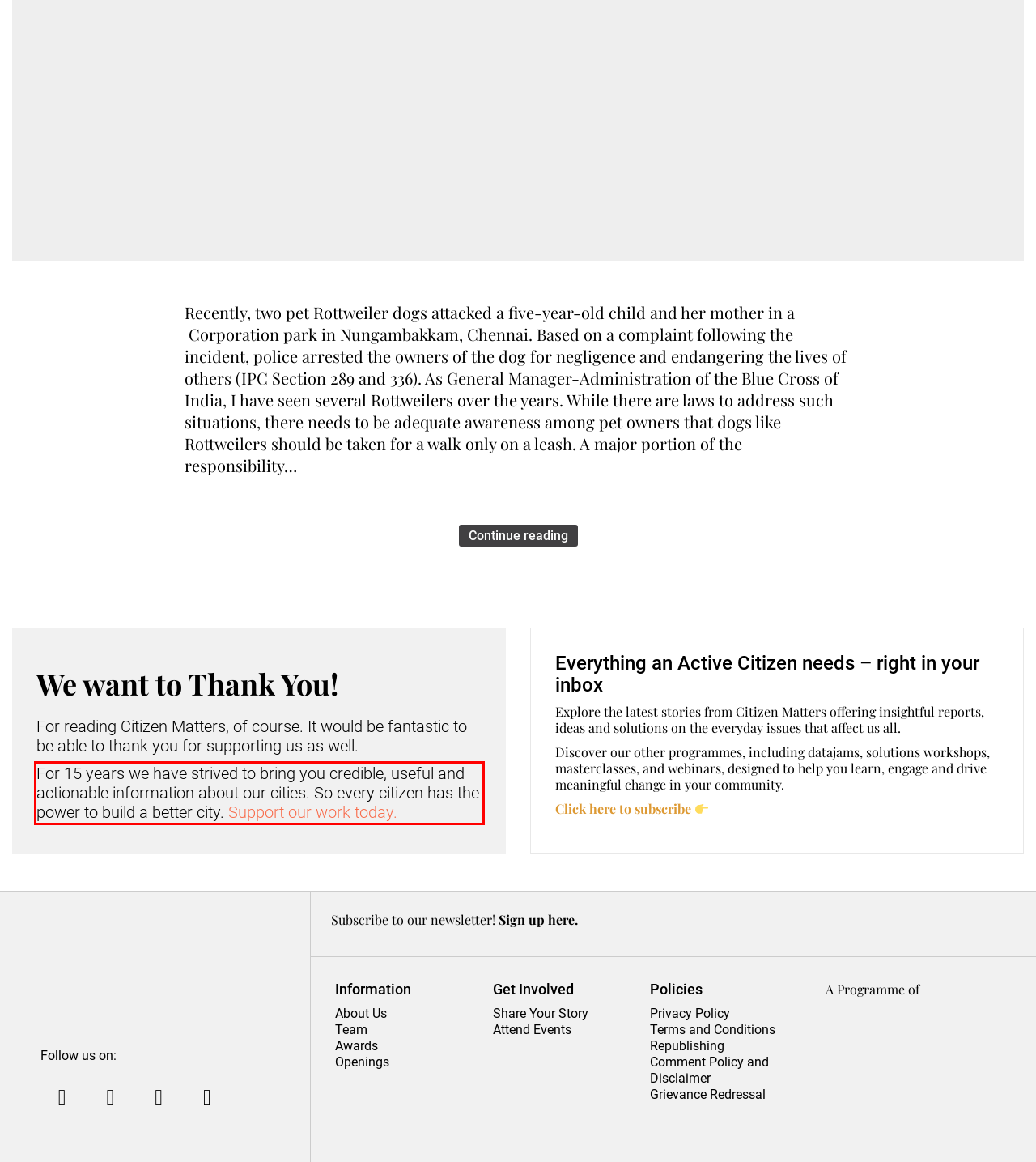You are provided with a screenshot of a webpage featuring a red rectangle bounding box. Extract the text content within this red bounding box using OCR.

For 15 years we have strived to bring you credible, useful and actionable information about our cities. So every citizen has the power to build a better city. Support our work today.